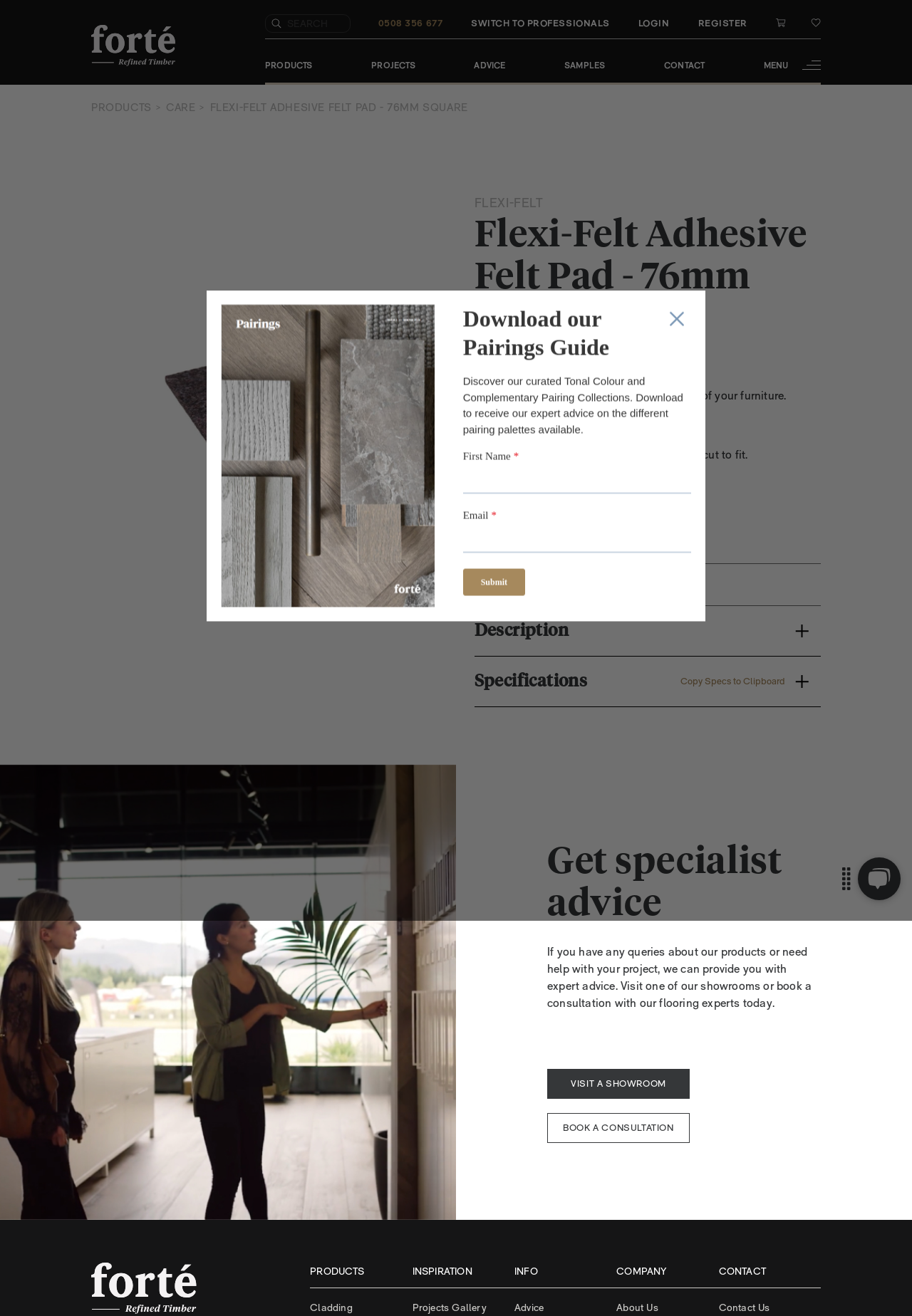Analyze the image and answer the question with as much detail as possible: 
What is the purpose of the Flexi-Felt product?

I inferred the purpose of the Flexi-Felt product by reading the static text on the webpage, which says 'Full protection for your floors and the bases of your furniture.' This suggests that the product is used to protect floors from damage caused by furniture.